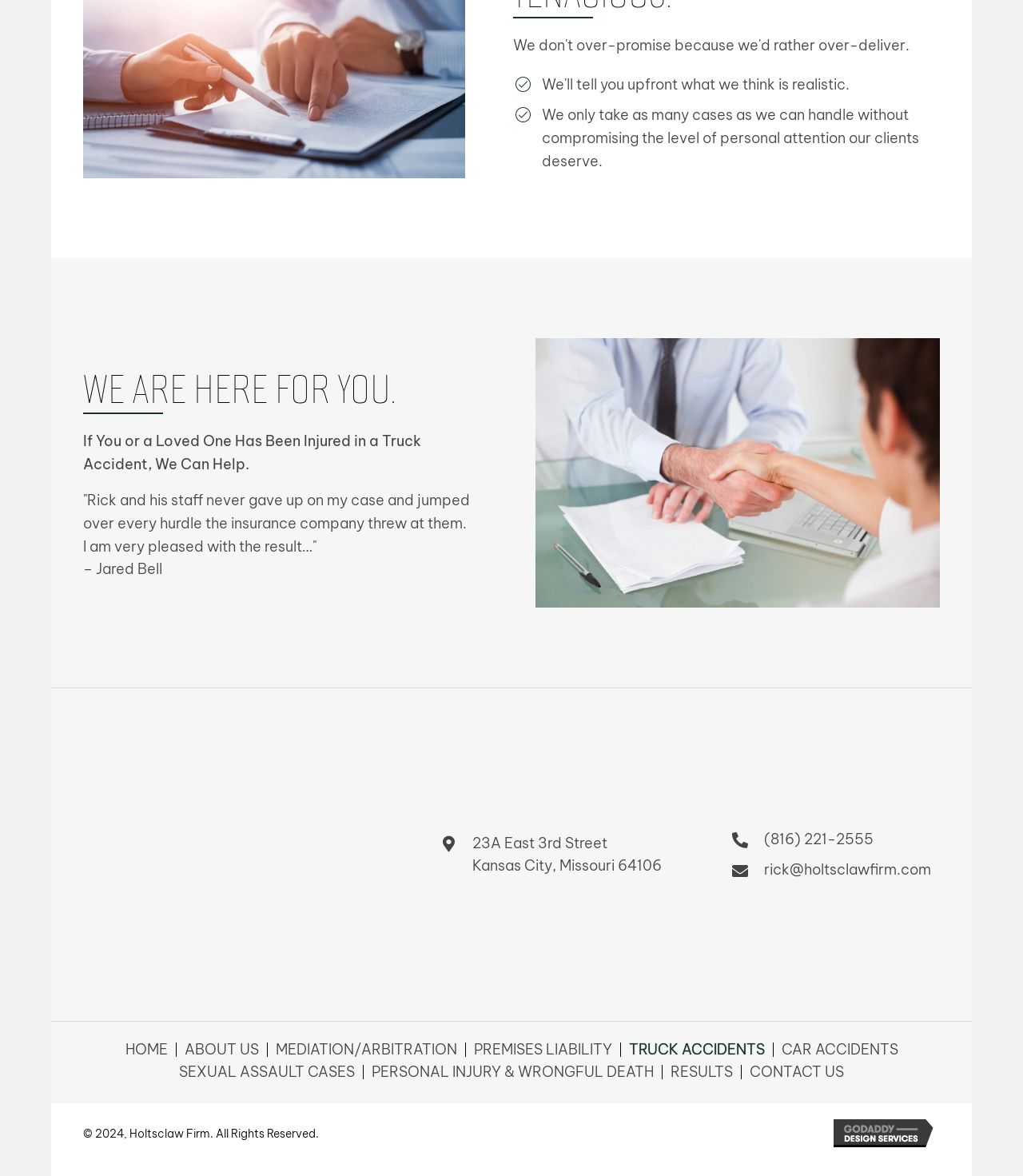What is the phone number of the firm?
Could you please answer the question thoroughly and with as much detail as possible?

I found the phone number by examining the links on the webpage, specifically the one that starts with '(816) 221-2555', which is located at the bottom of the page.